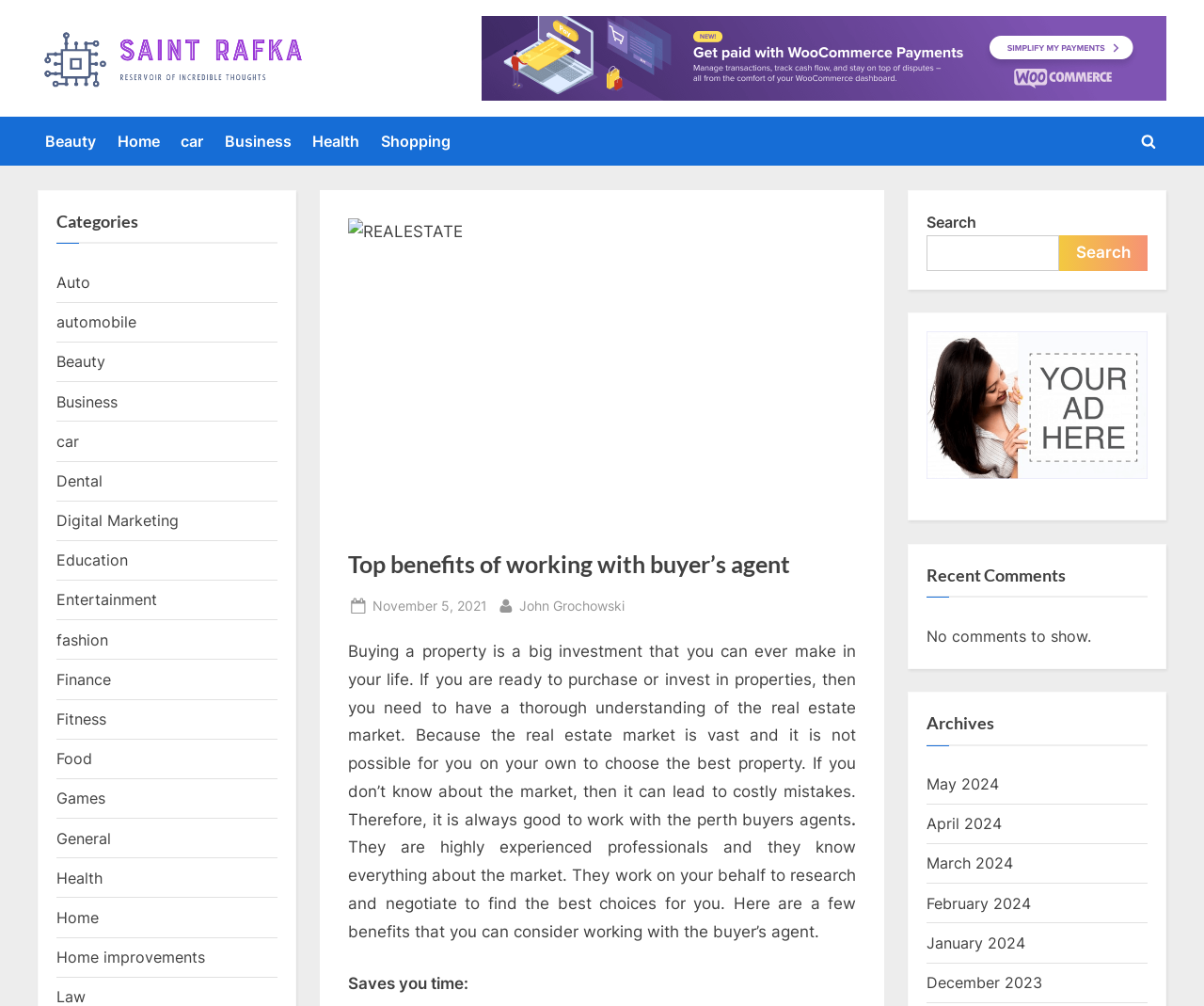Bounding box coordinates are given in the format (top-left x, top-left y, bottom-right x, bottom-right y). All values should be floating point numbers between 0 and 1. Provide the bounding box coordinate for the UI element described as: Games

[0.047, 0.784, 0.088, 0.803]